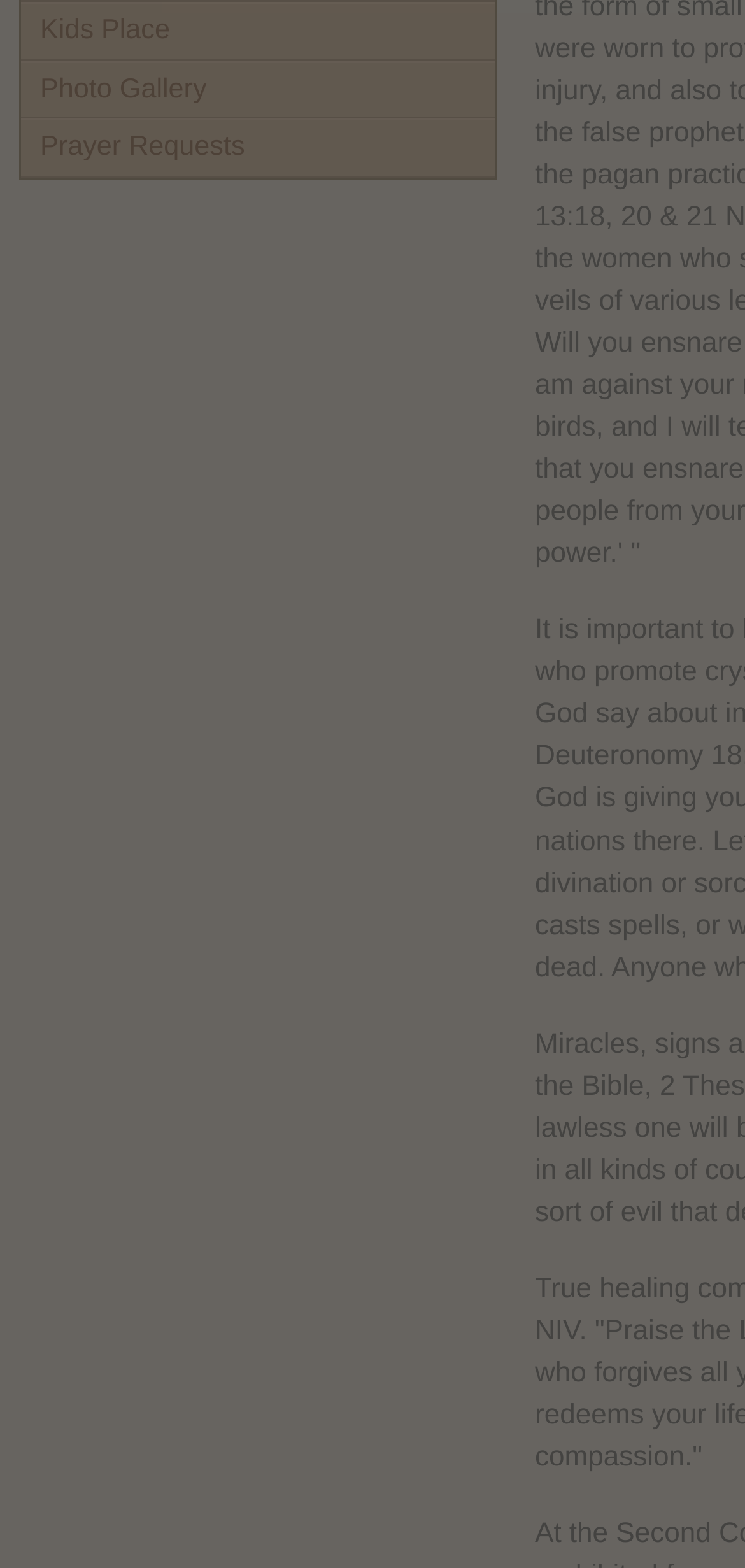Identify the bounding box of the UI component described as: "Kids Place".

[0.028, 0.002, 0.664, 0.039]